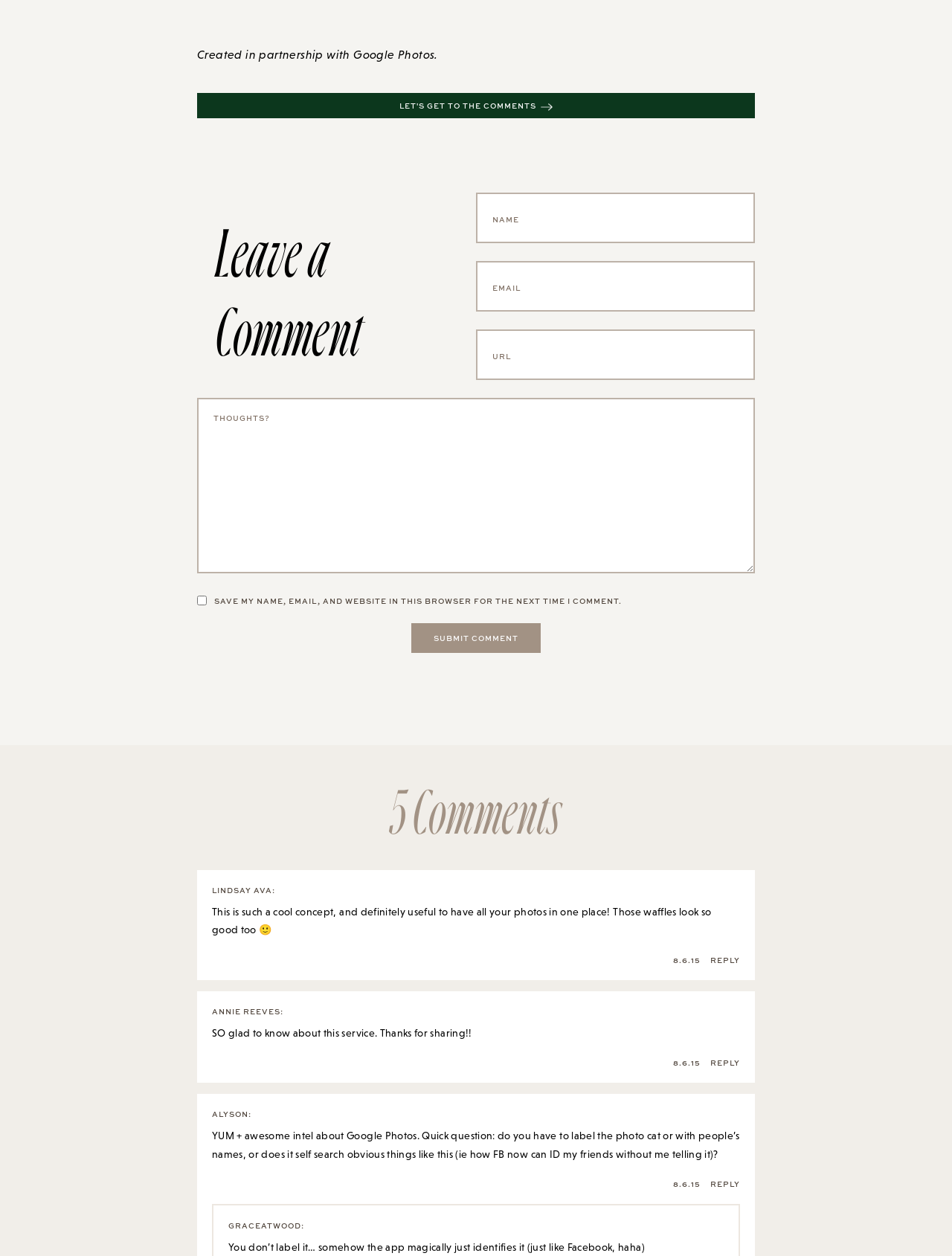Respond to the question below with a concise word or phrase:
Can users save their name, email, and website for future comments?

Yes